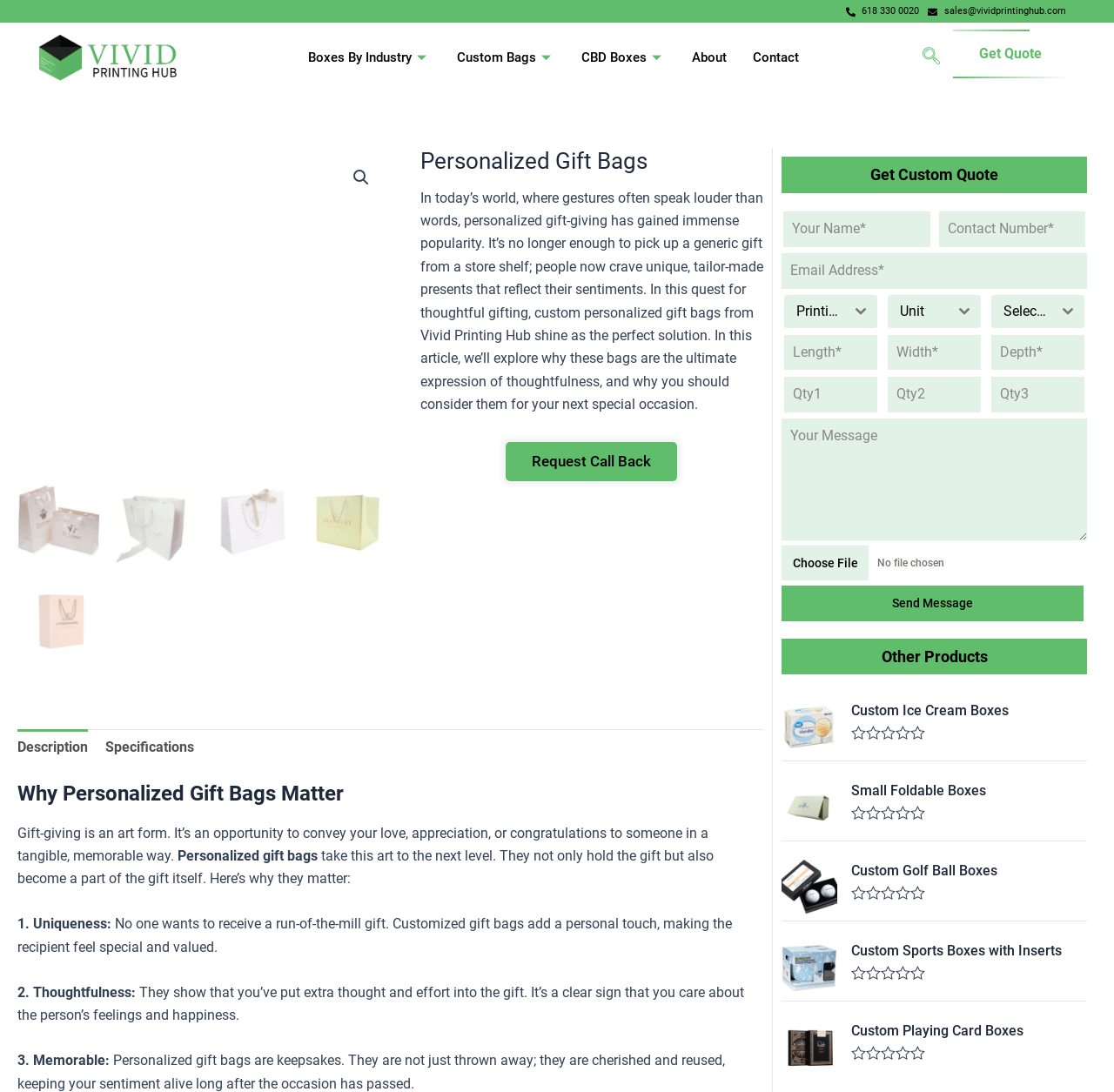Could you locate the bounding box coordinates for the section that should be clicked to accomplish this task: "Enter your name in the 'Your Name*' field".

[0.703, 0.194, 0.835, 0.226]